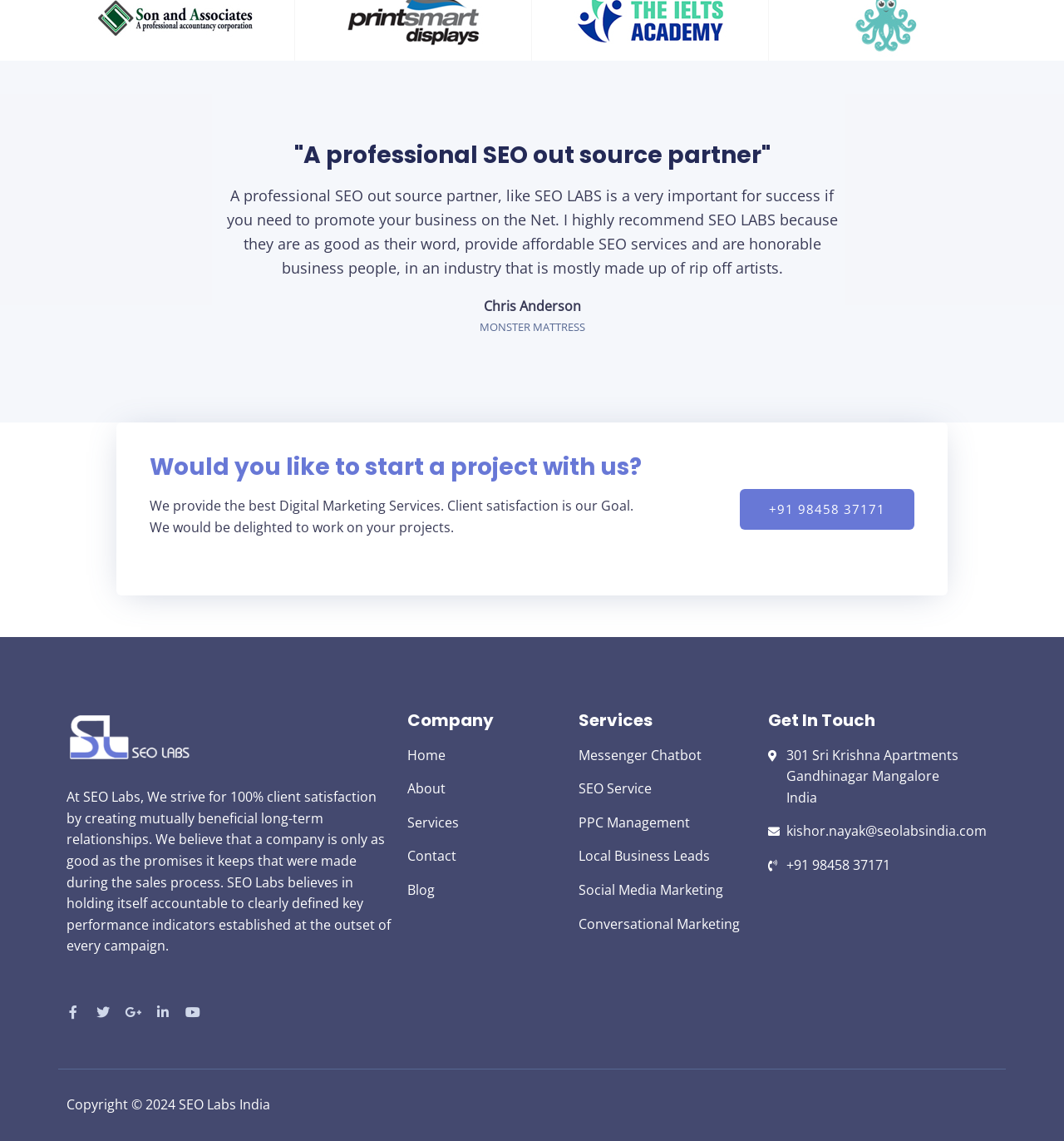Look at the image and answer the question in detail:
What services does the company offer?

The company offers various services including Messenger Chatbot, SEO Service, PPC Management, Local Business Leads, Social Media Marketing, and Conversational Marketing, which are listed under the 'Services' heading.